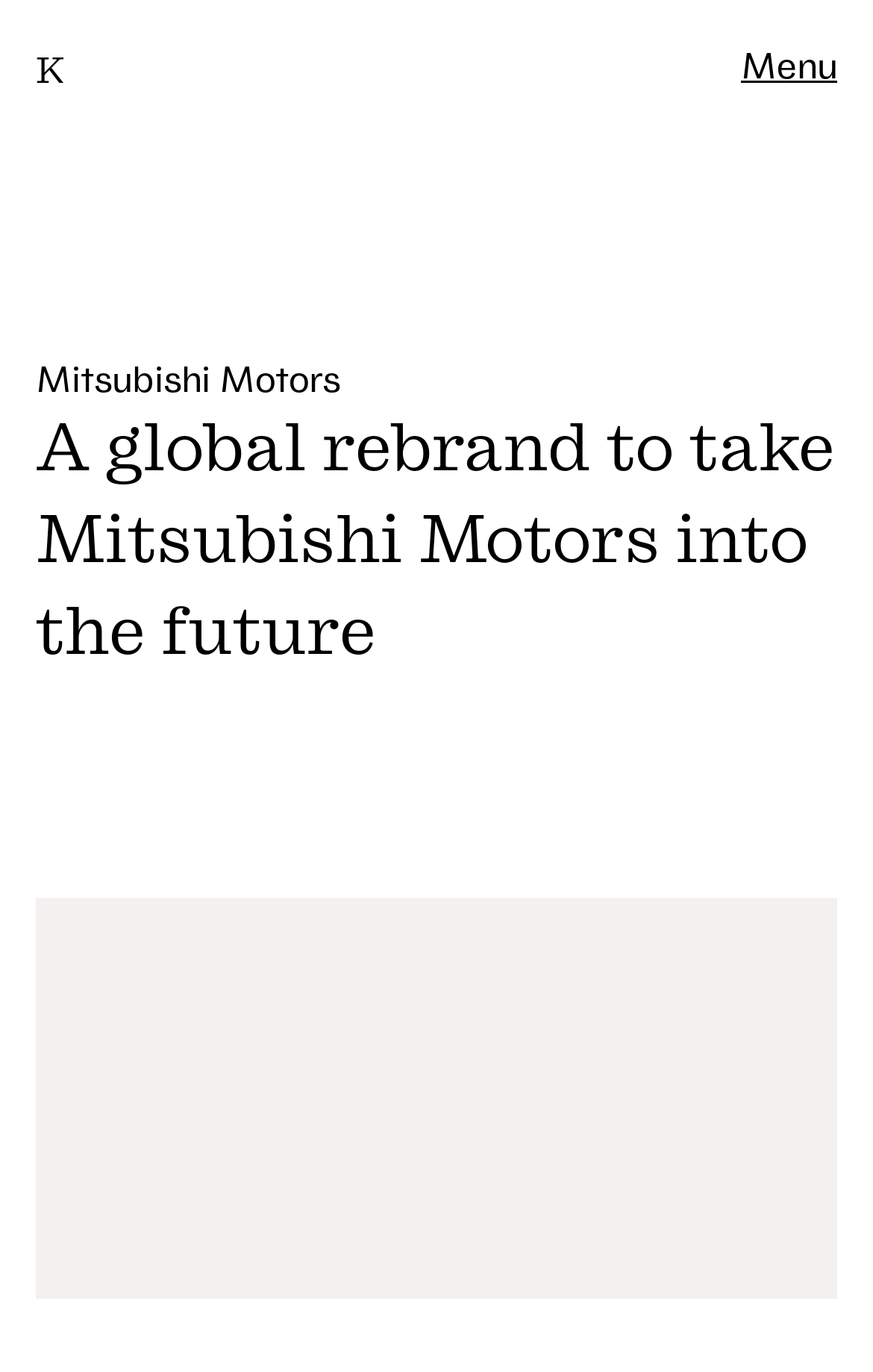Create an in-depth description of the webpage, covering main sections.

The webpage appears to be a company website, specifically for Kontrapunkt, a design firm. At the top left corner, there is a link to the company's name, "K ontrapunkt". Next to it, there are two language options, "EN" and "JP", which are likely links to switch the website's language. 

On the top right corner, there is a menu with a label "Menu". Below the menu, there are six main navigation links: "Work", "Services", "About", "Journal", and "Contact". These links are stacked vertically, with "Work" at the top and "Contact" at the bottom.

In the main content area, there is a large heading that reads "A global rebrand to take Mitsubishi Motors into the future". Below this heading, there is a subheading that mentions "Mitsubishi Motors". 

At the bottom left corner, there is a copyright notice that reads "Kontrapunkt ©" along with the year "2024".